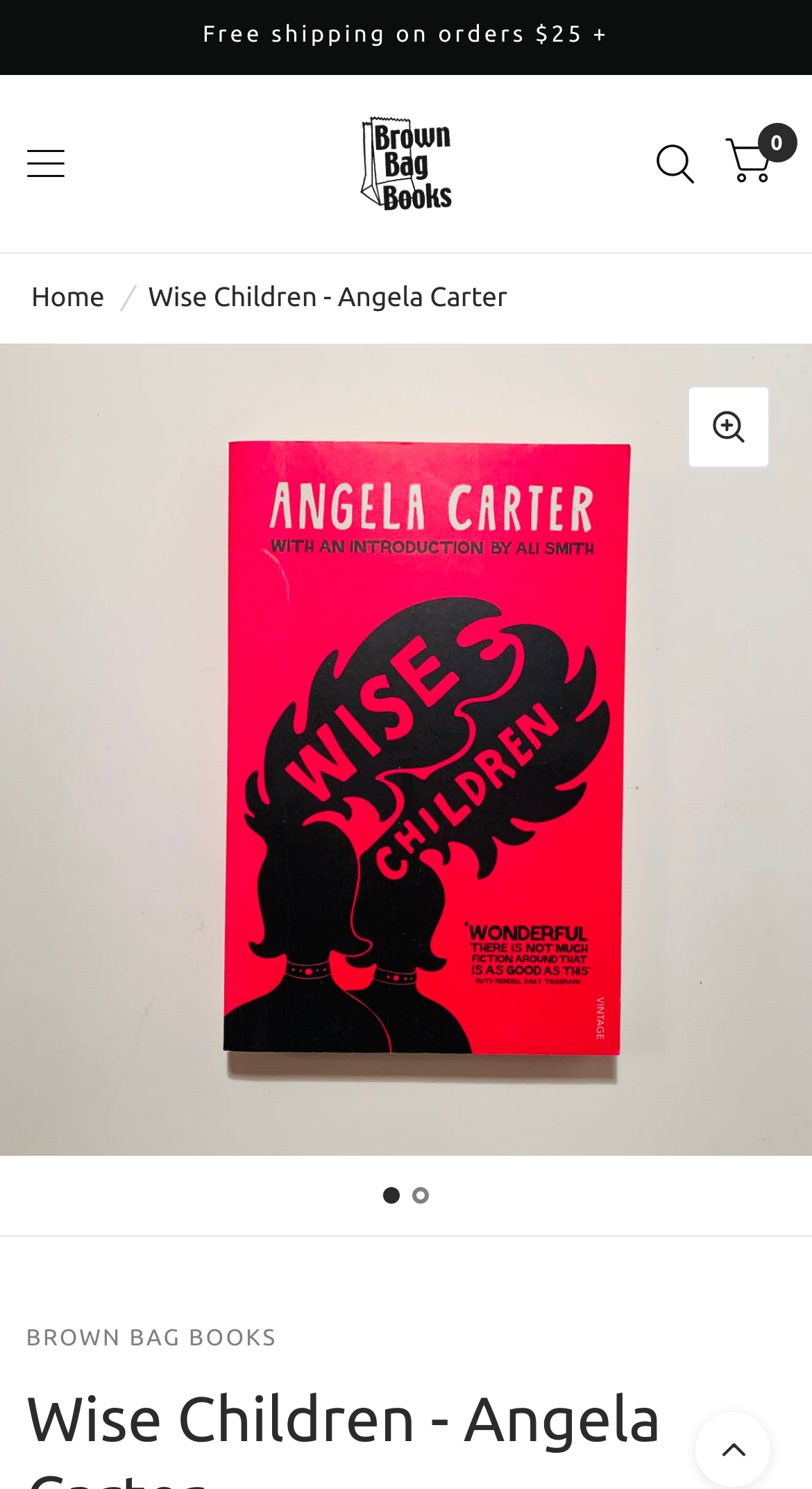What is the minimum order amount for free shipping?
Refer to the image and give a detailed answer to the question.

I found the minimum order amount for free shipping by looking at the top-right corner of the webpage, where I saw a static text element with the text 'Free shipping on orders $25 +'.